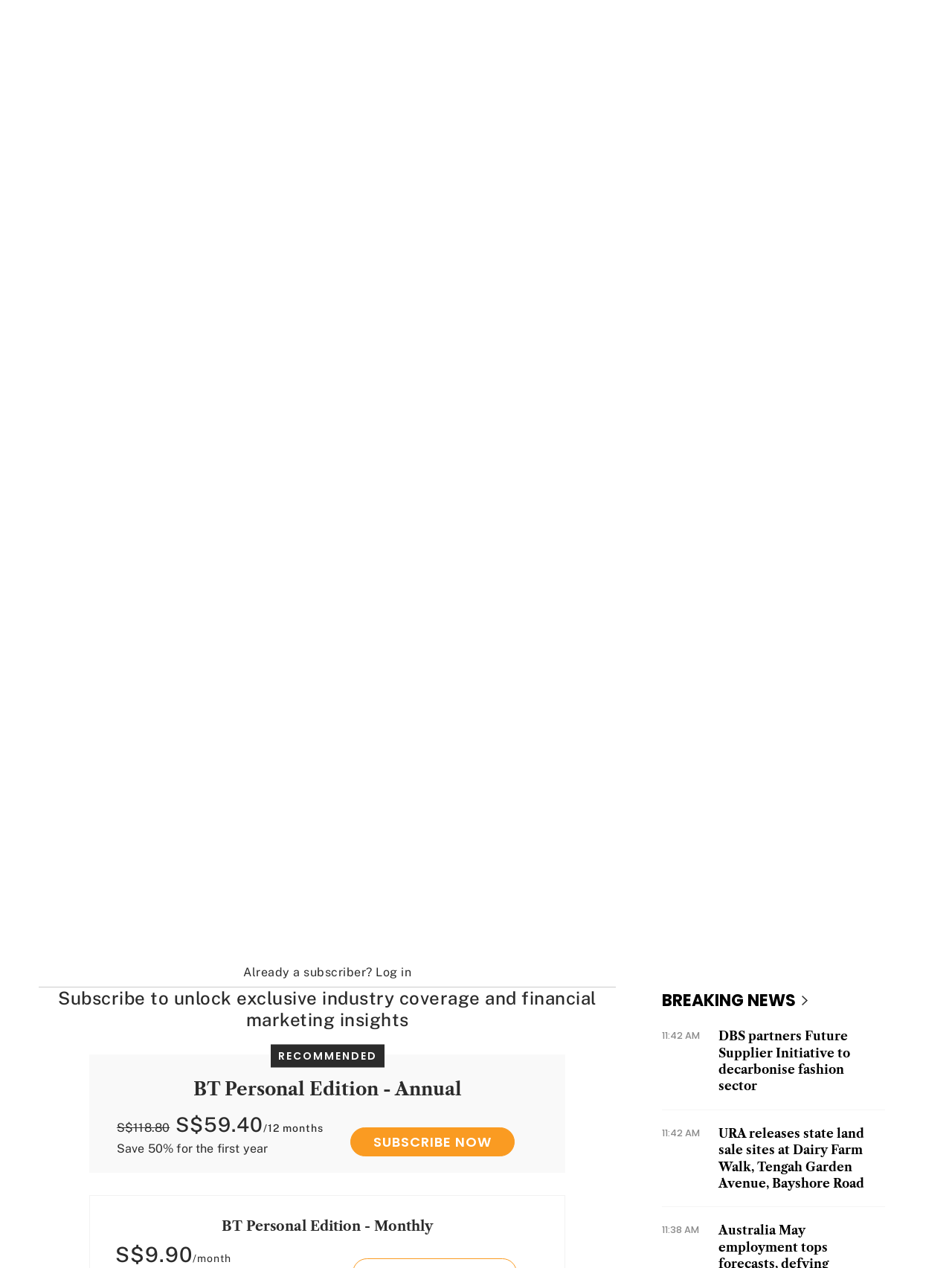What is the name of the publication?
Offer a detailed and full explanation in response to the question.

I found the answer by looking at the top-left corner of the webpage, where the publication's logo and name are displayed. The name 'The Business Times' is written in a prominent font, indicating that it is the publication's title.